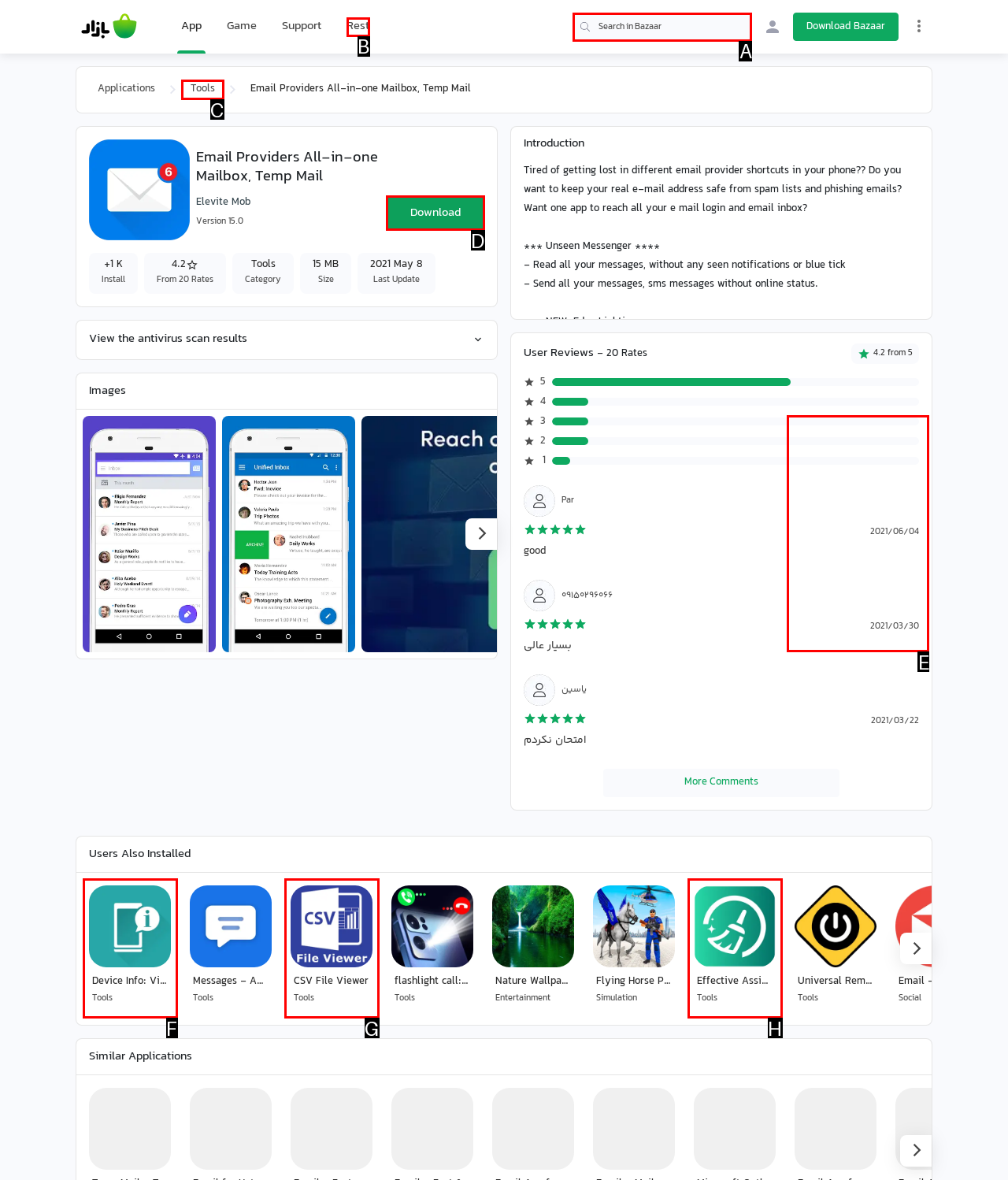Find the appropriate UI element to complete the task: Search in Bazaar. Indicate your choice by providing the letter of the element.

A